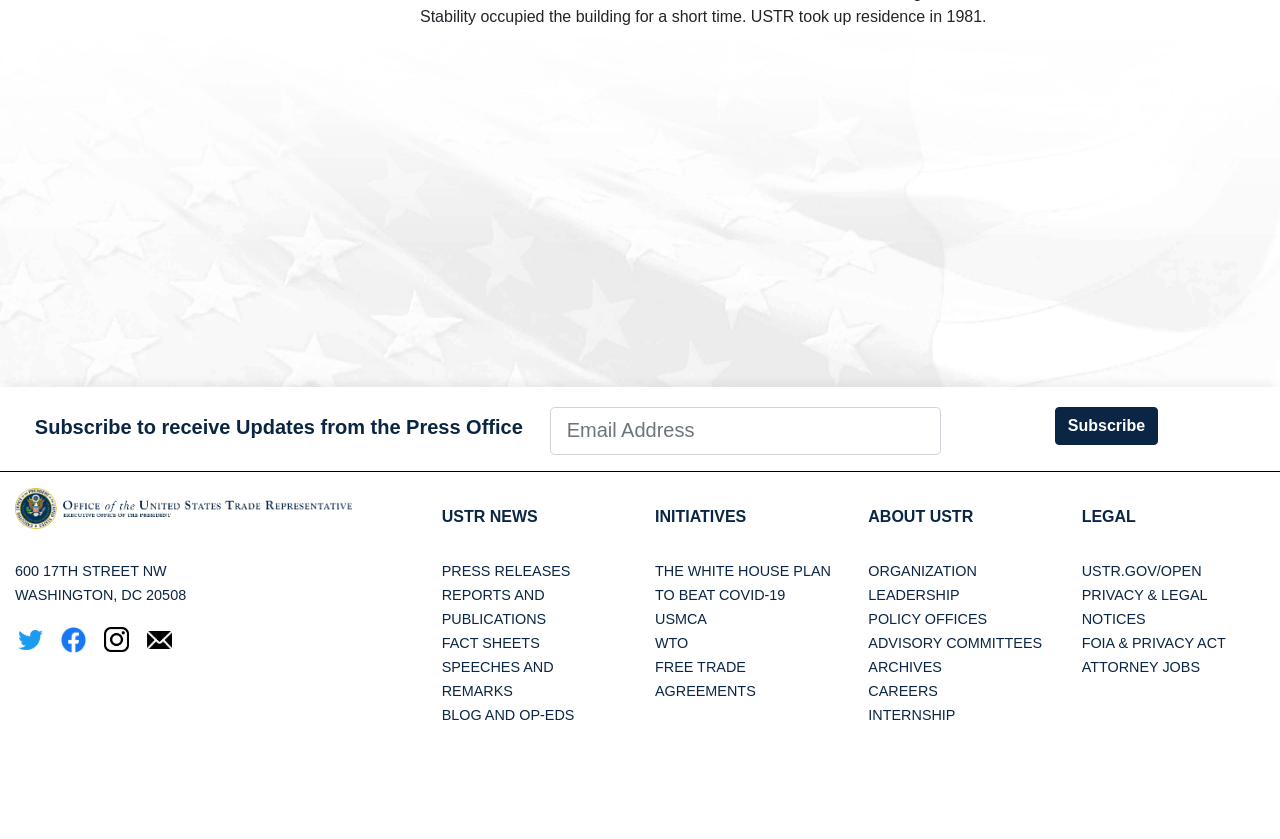Please find the bounding box coordinates of the clickable region needed to complete the following instruction: "Visit United States Trade Representative". The bounding box coordinates must consist of four float numbers between 0 and 1, i.e., [left, top, right, bottom].

[0.012, 0.595, 0.275, 0.615]